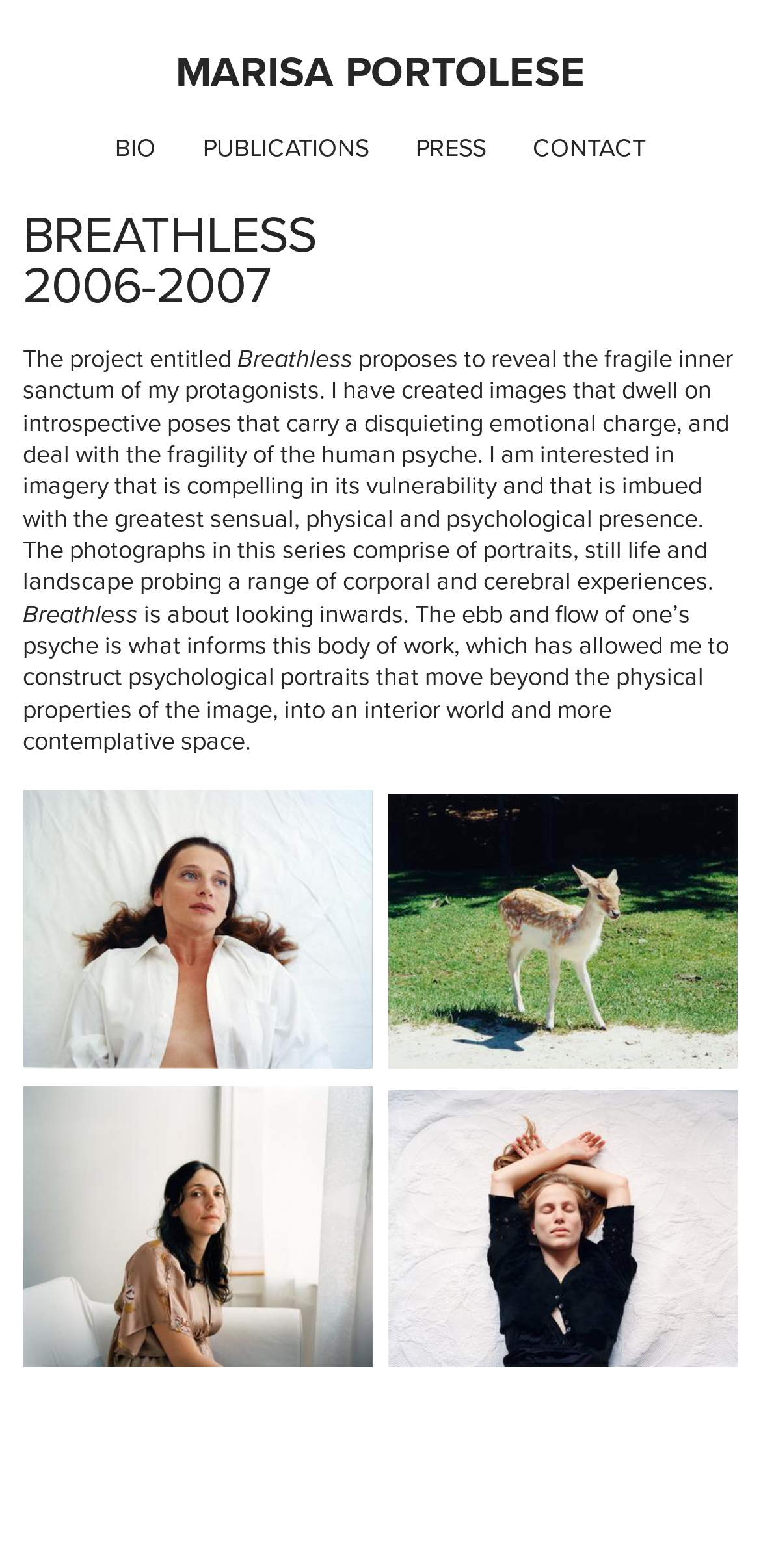For the element described, predict the bounding box coordinates as (top-left x, top-left y, bottom-right x, bottom-right y). All values should be between 0 and 1. Element description: PUBLICATIONS

[0.267, 0.082, 0.485, 0.105]